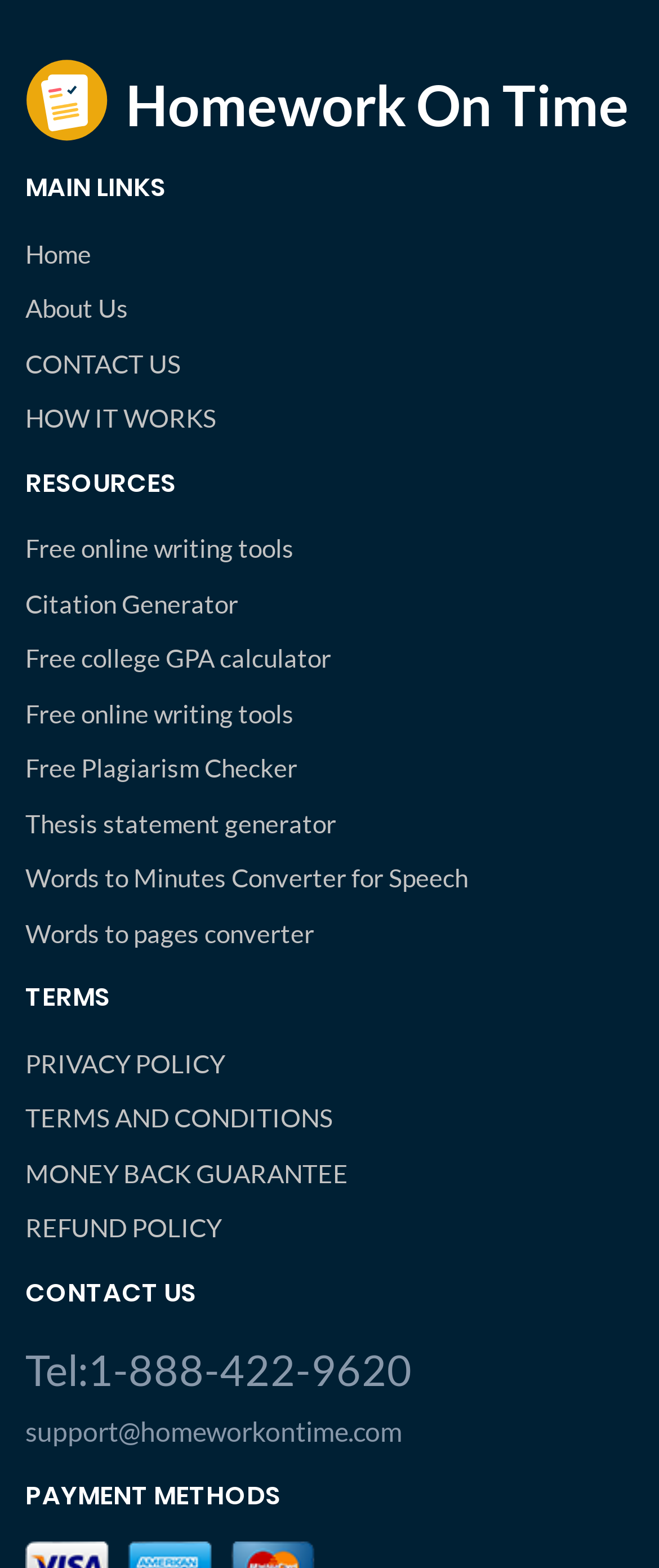Determine the coordinates of the bounding box for the clickable area needed to execute this instruction: "Contact support via email".

[0.038, 0.9, 0.962, 0.926]